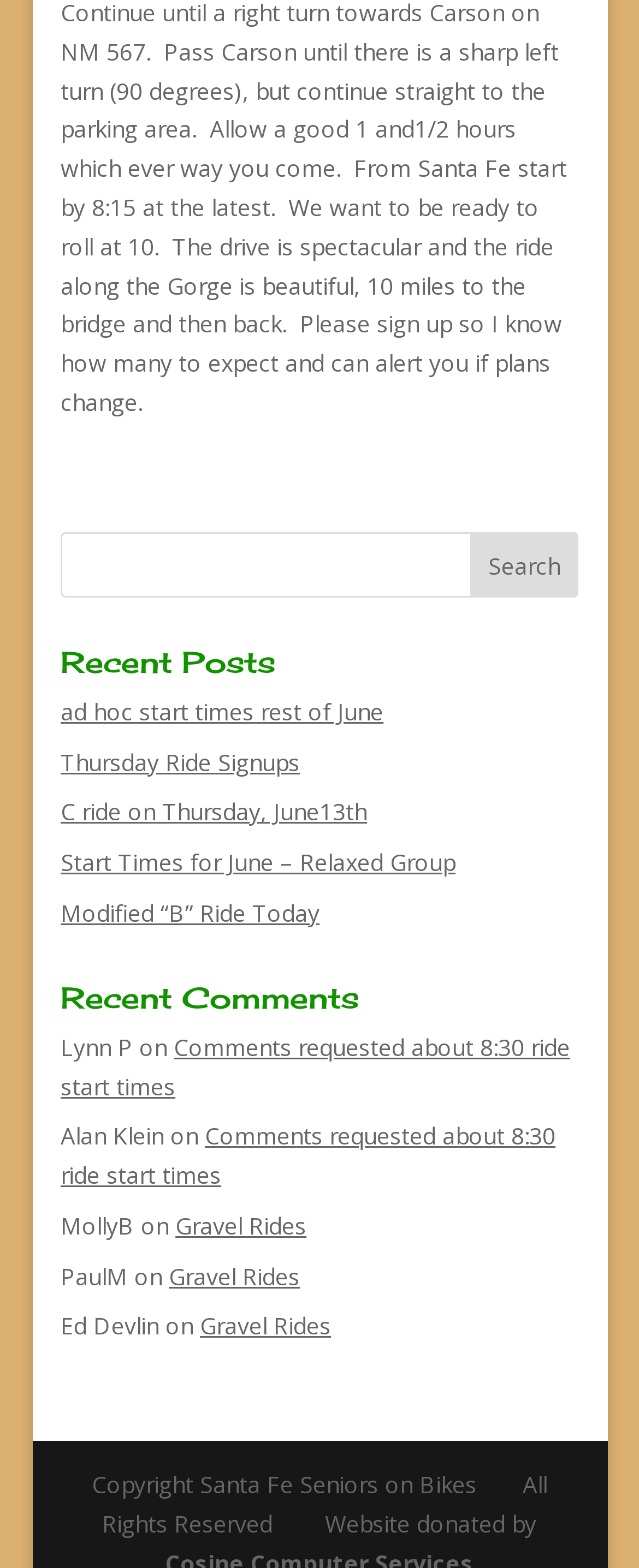What is the purpose of the search bar?
Look at the image and provide a detailed response to the question.

The search bar is located at the top of the webpage, and it has a textbox and a 'Search' button. This suggests that users can input keywords to search for specific posts or content on the website.